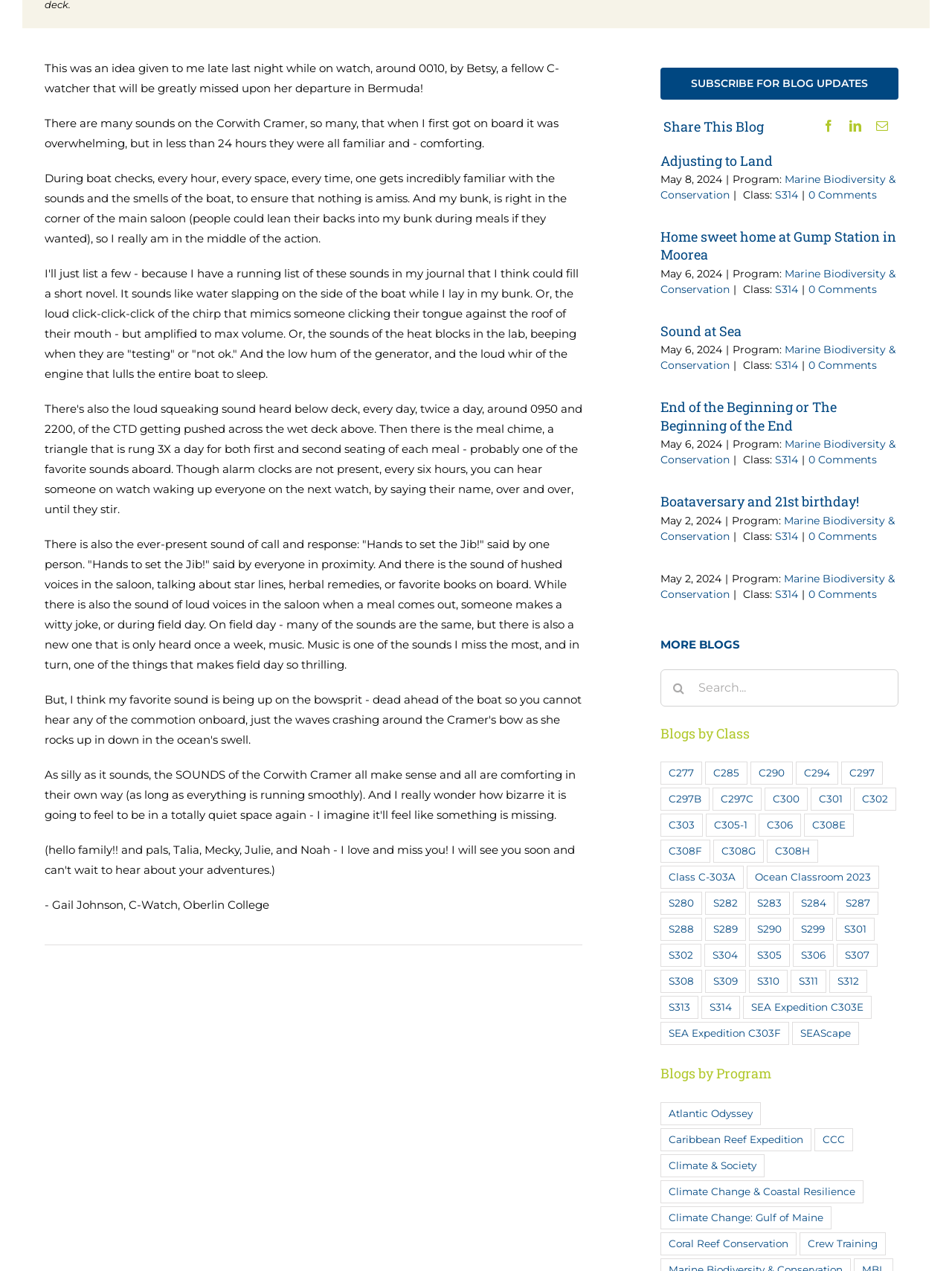Identify the bounding box coordinates for the region to click in order to carry out this instruction: "View more blogs". Provide the coordinates using four float numbers between 0 and 1, formatted as [left, top, right, bottom].

[0.694, 0.501, 0.777, 0.512]